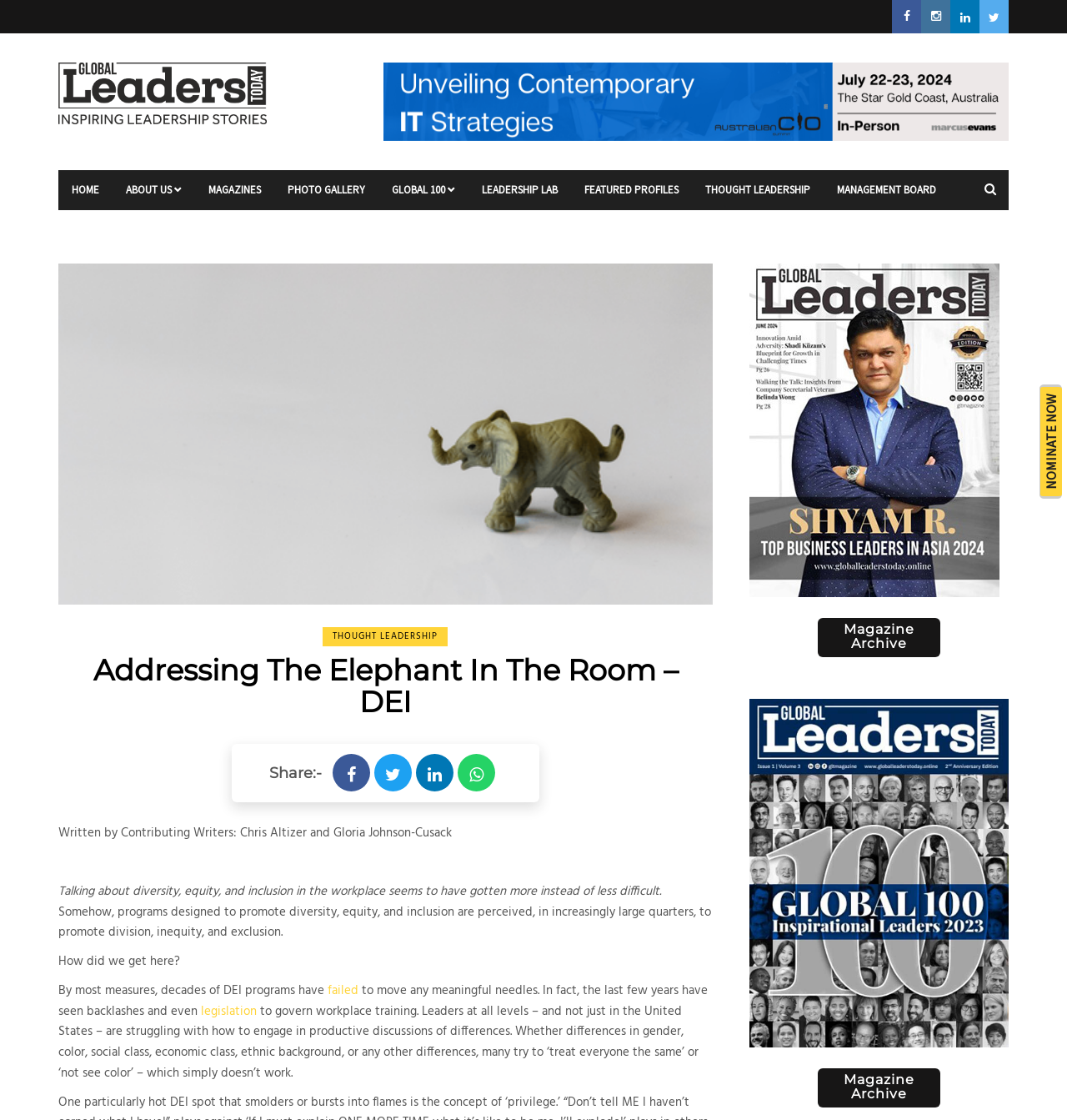What is the title of the article on this webpage?
Please use the image to deliver a detailed and complete answer.

The title of the article is clearly stated in the heading element on the webpage, which is 'Addressing The Elephant In The Room – DEI'. This title is also repeated in the link element with the same text content.